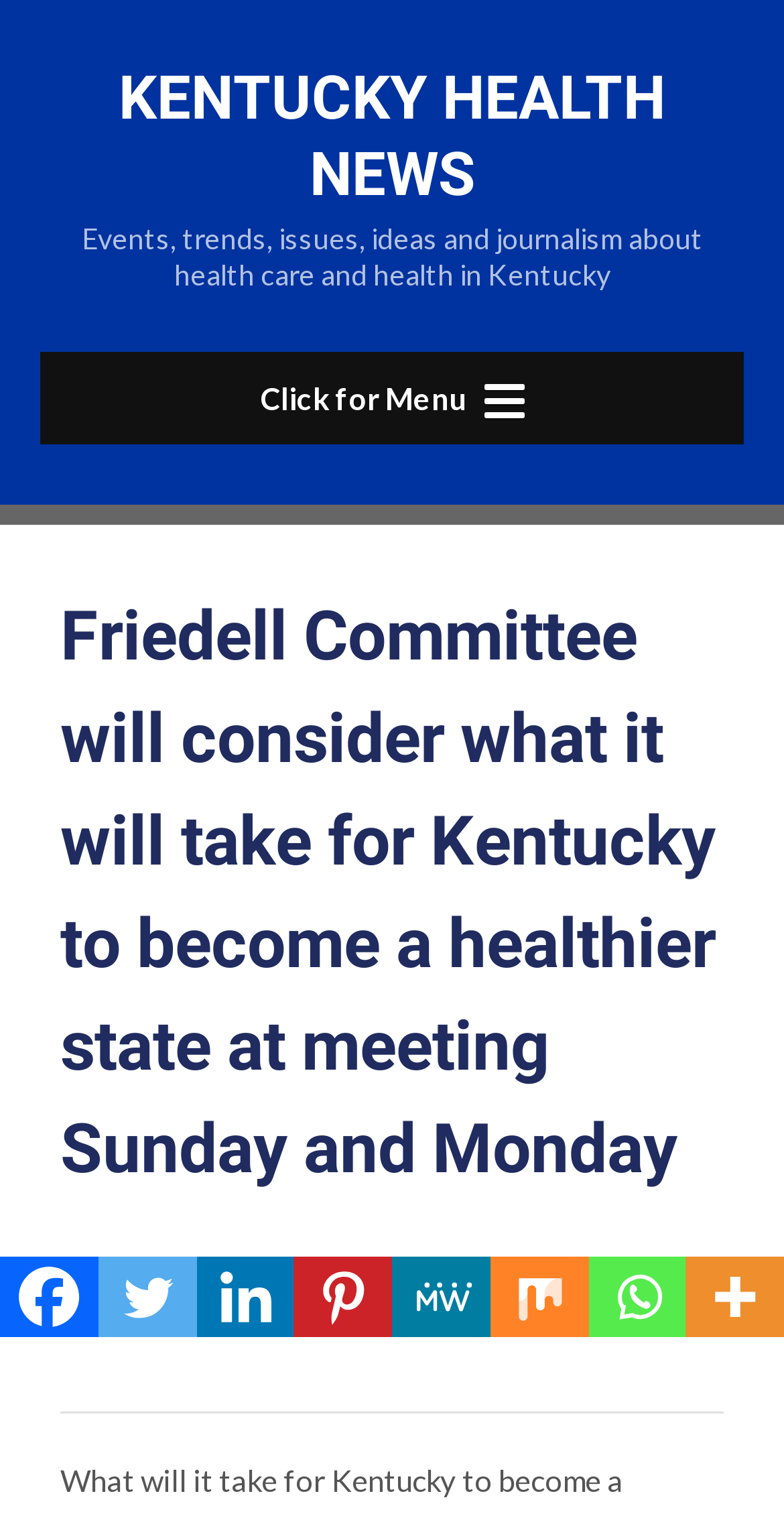Find the bounding box coordinates for the element that must be clicked to complete the instruction: "Share on Facebook". The coordinates should be four float numbers between 0 and 1, indicated as [left, top, right, bottom].

[0.0, 0.83, 0.125, 0.883]